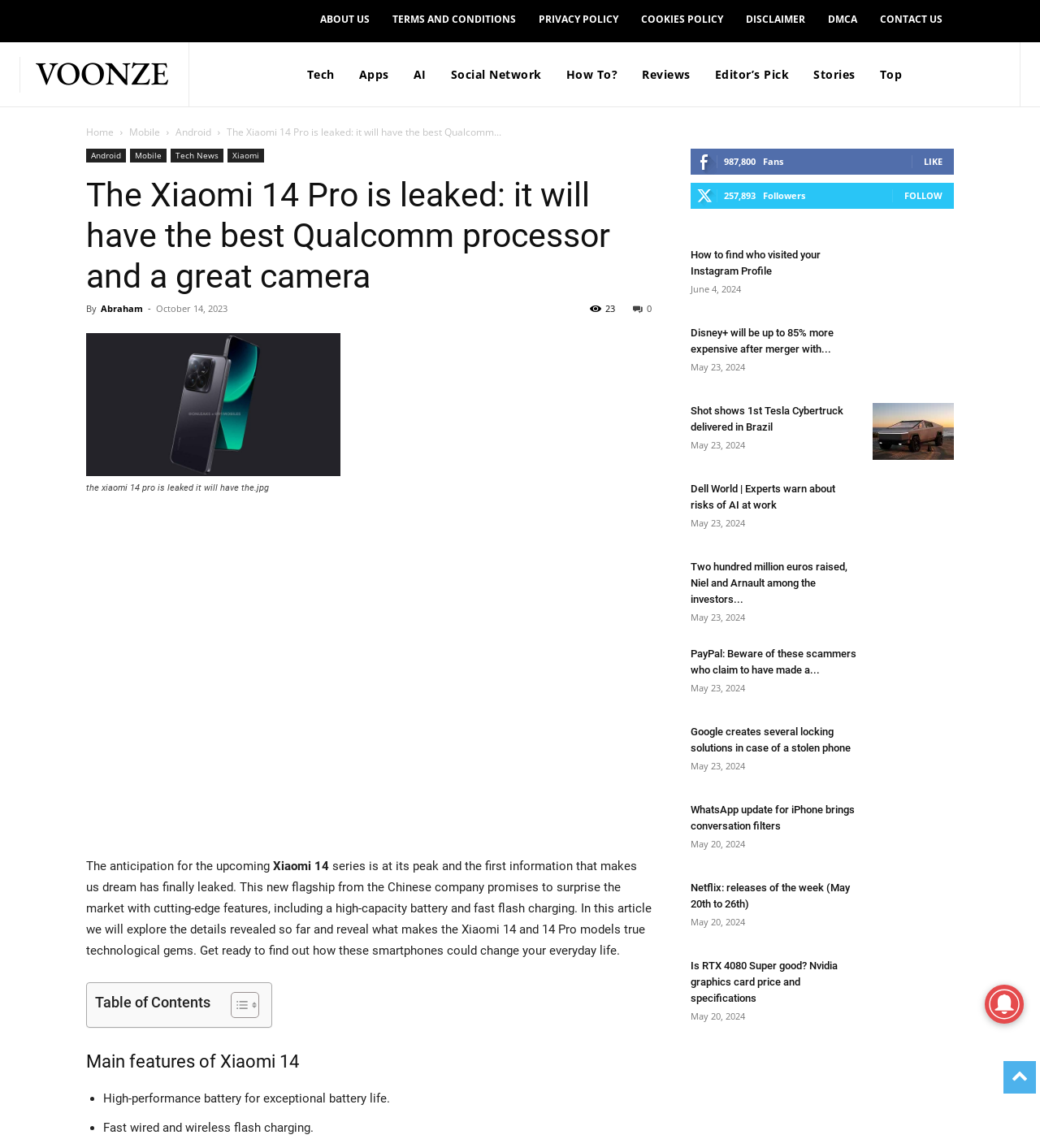What is the feature mentioned in the article about the Xiaomi 14 series?
Please provide a single word or phrase based on the screenshot.

High-performance battery